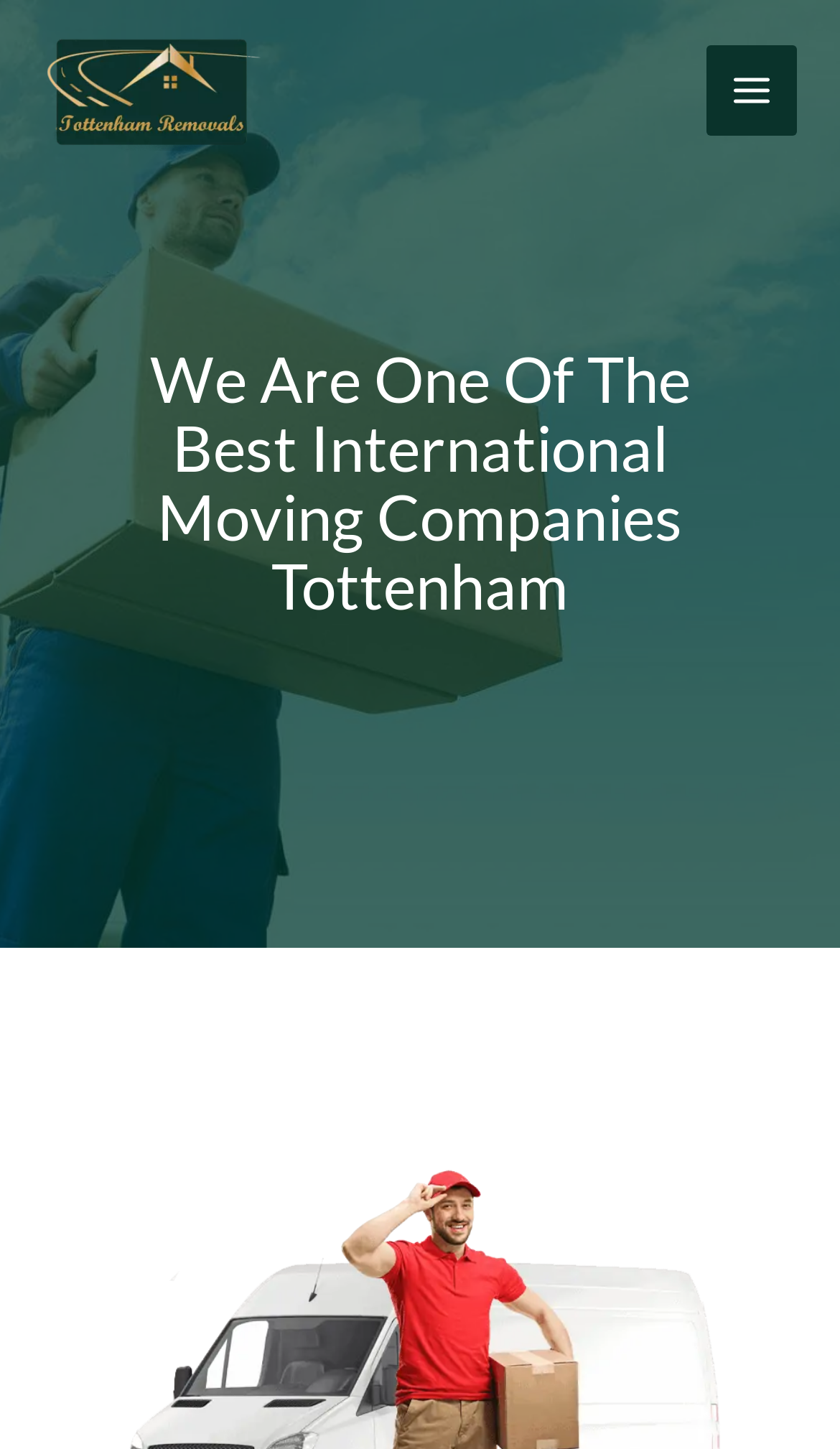Based on the element description, predict the bounding box coordinates (top-left x, top-left y, bottom-right x, bottom-right y) for the UI element in the screenshot: Main Menu

[0.841, 0.032, 0.949, 0.094]